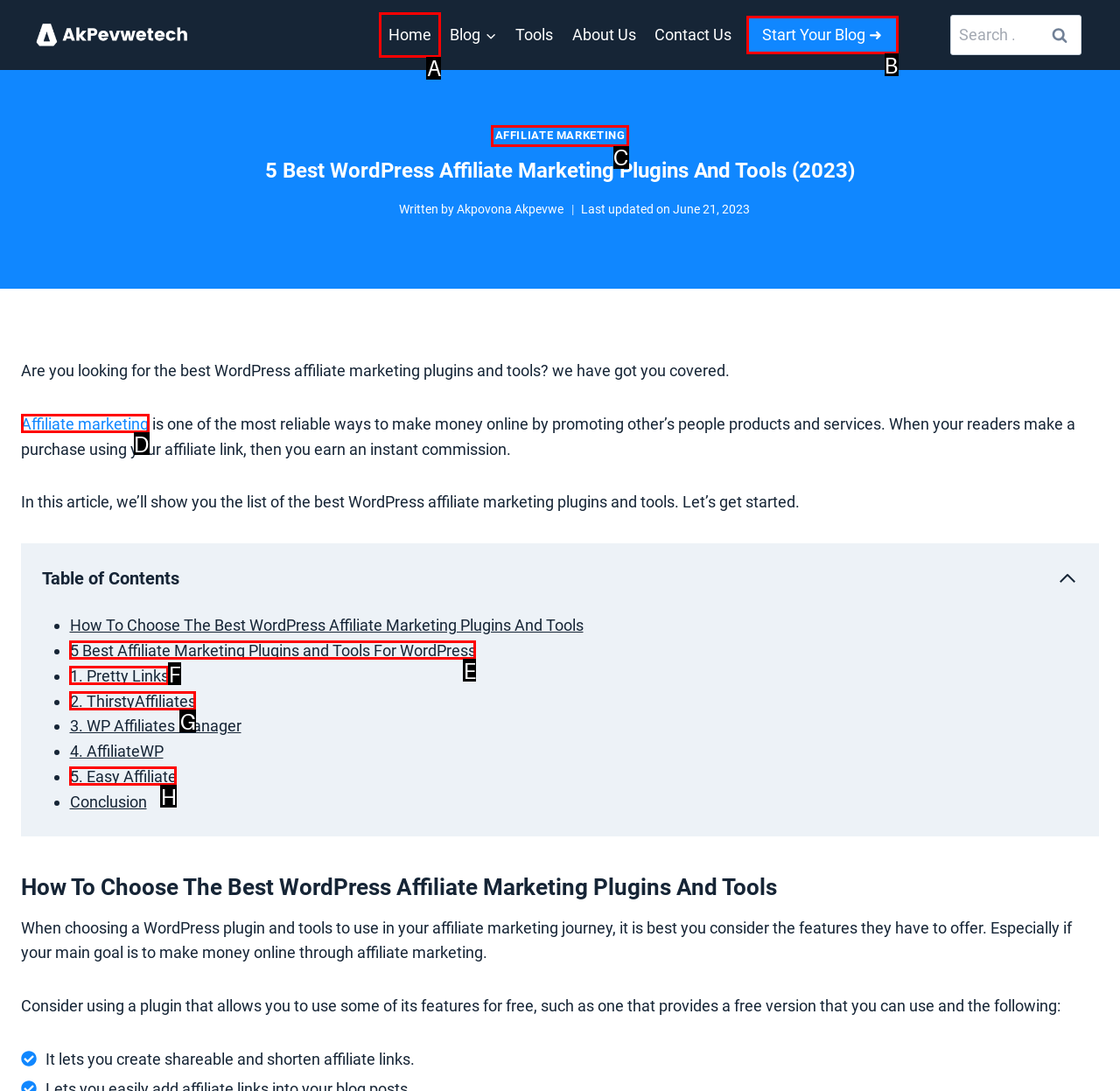Which lettered option should be clicked to achieve the task: Click the 'AFFILIATE MARKETING' link? Choose from the given choices.

C